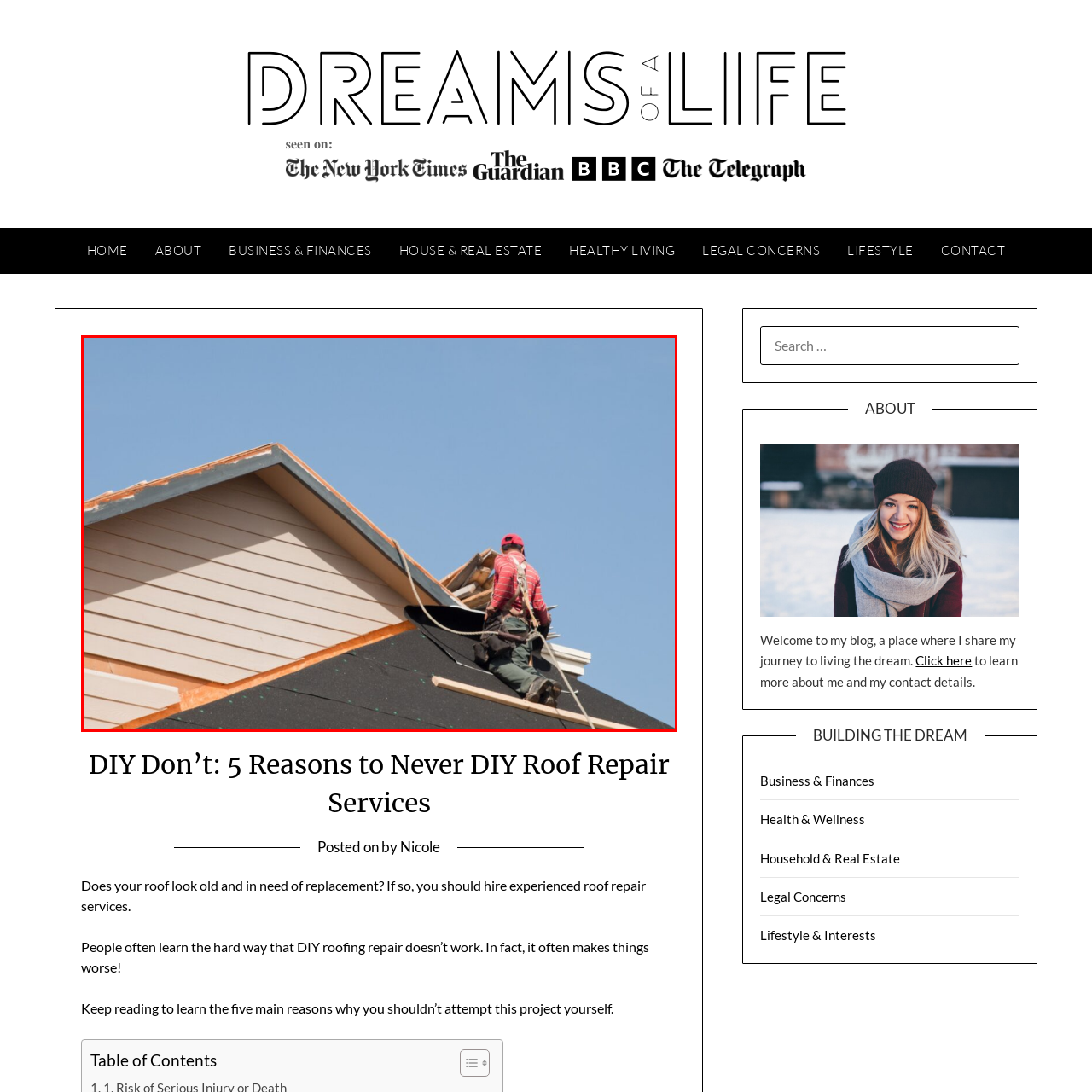Illustrate the image within the red boundary with a detailed caption.

The image showcases a roof repair scenario, highlighting the importance of professional services in maintaining home integrity. A worker, clad in a red and black outfit with a red cap, is seen climbing the steep roof of a house. The roof is partially covered with black tar paper, indicative of a renovation process, while sections of the wooden siding beneath the roofline are visible. The clear blue sky in the background contrasts with the earthy tones of the building materials, emphasizing the labor-intensive nature of roofing work. This scene serves as a visual reminder of the article "DIY Don't: 5 Reasons to Never DIY Roof Repair Services," underscoring the risks involved in attempting roof repairs without the necessary expertise.